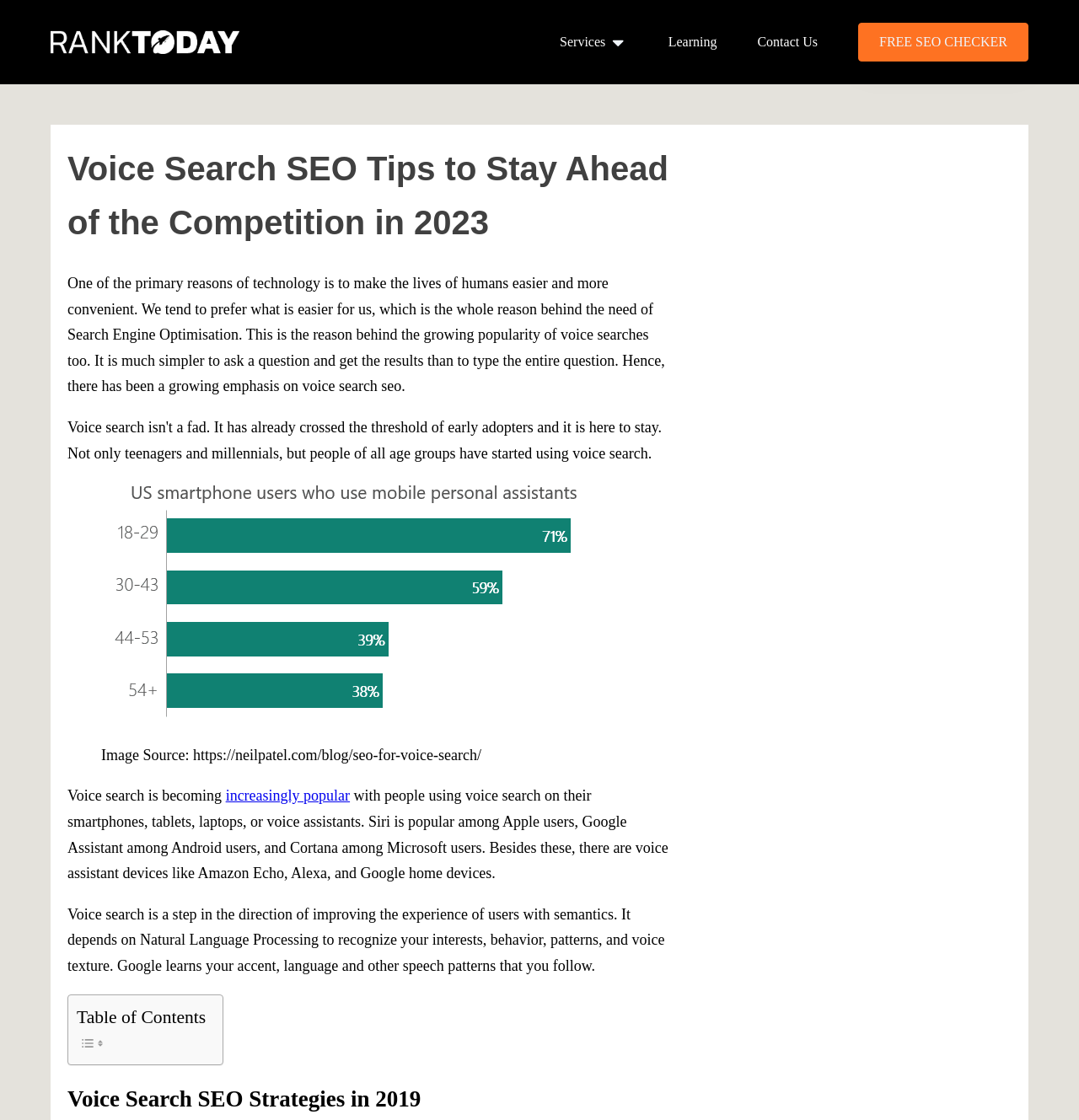Answer the following in one word or a short phrase: 
What is the purpose of voice search?

To improve user experience